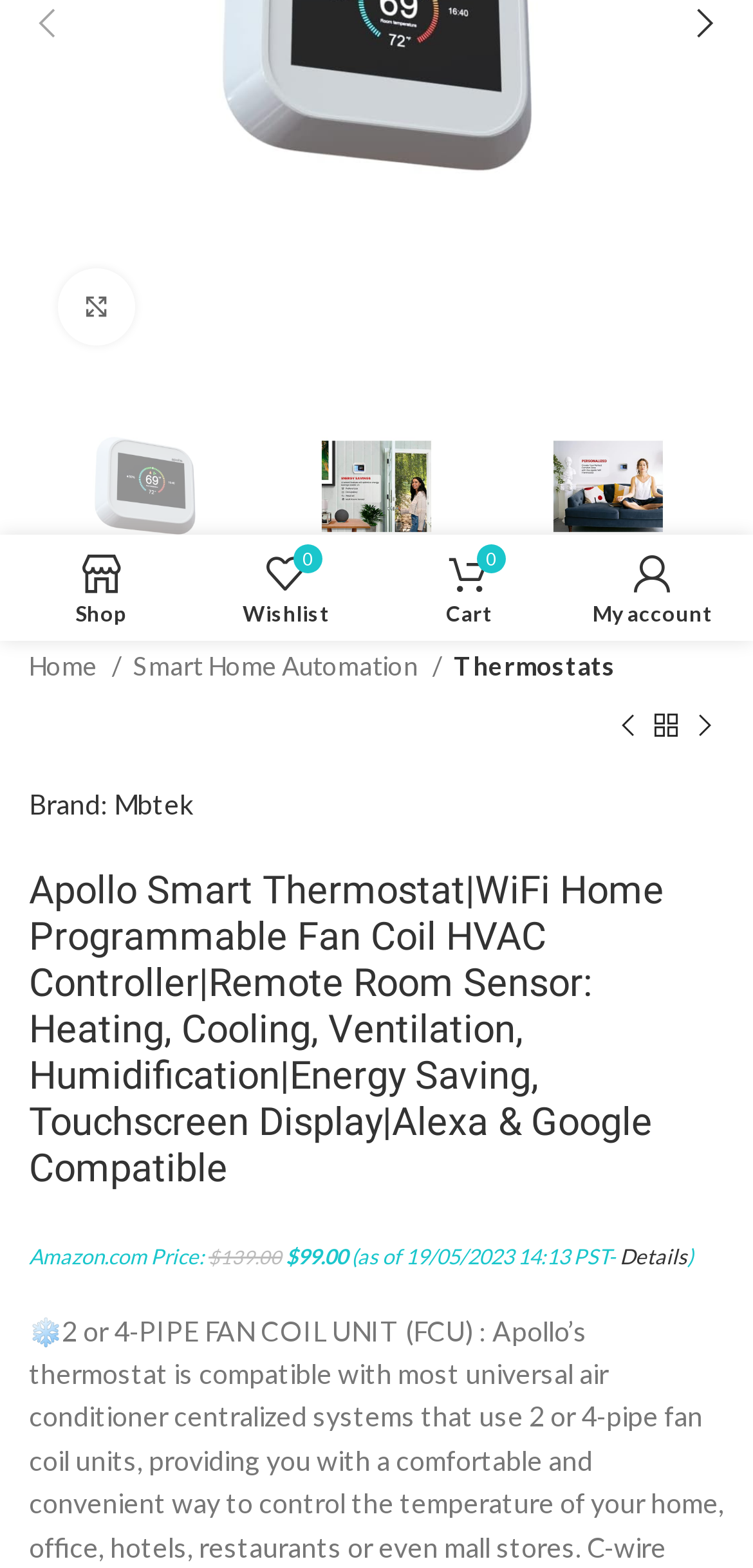Please provide the bounding box coordinates in the format (top-left x, top-left y, bottom-right x, bottom-right y). Remember, all values are floating point numbers between 0 and 1. What is the bounding box coordinate of the region described as: Brand: Mbtek

[0.038, 0.5, 0.256, 0.528]